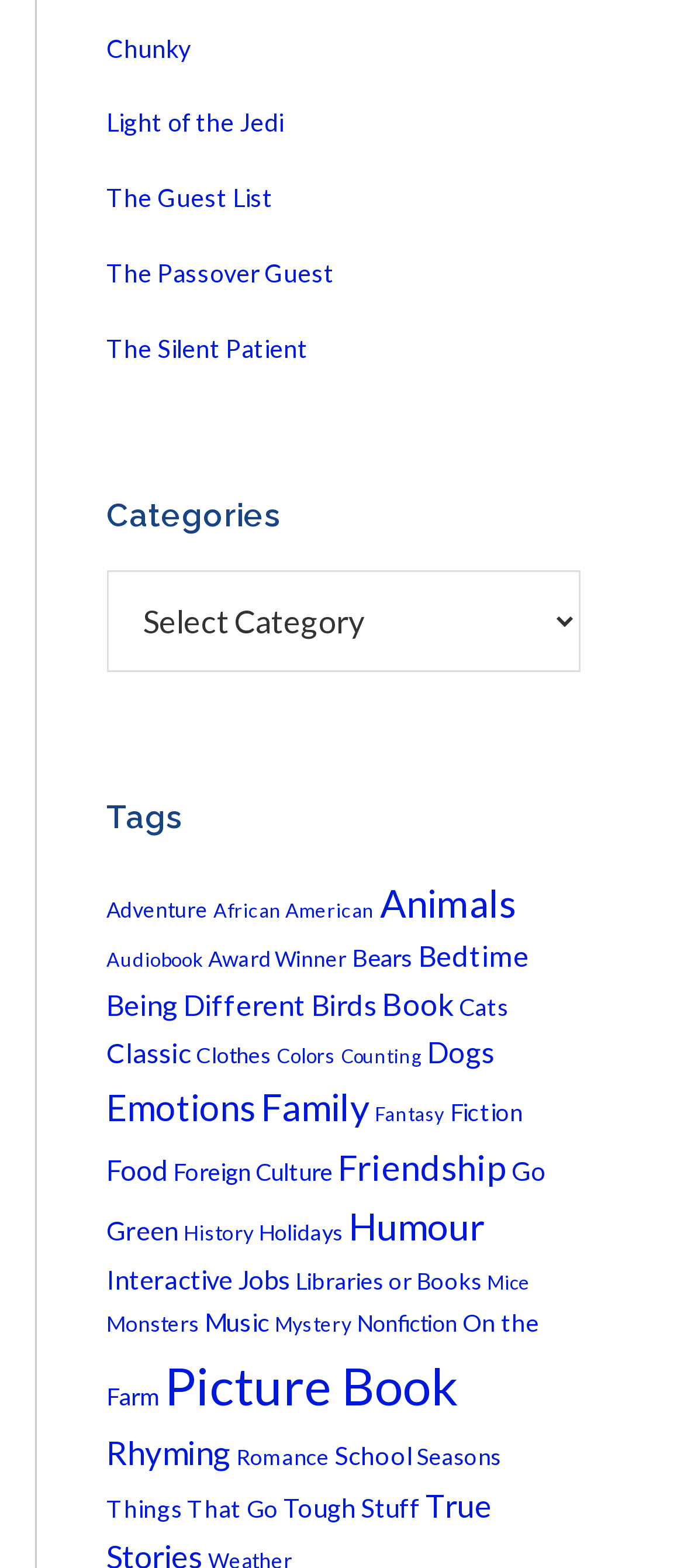Using the format (top-left x, top-left y, bottom-right x, bottom-right y), and given the element description, identify the bounding box coordinates within the screenshot: Mice

[0.712, 0.81, 0.776, 0.825]